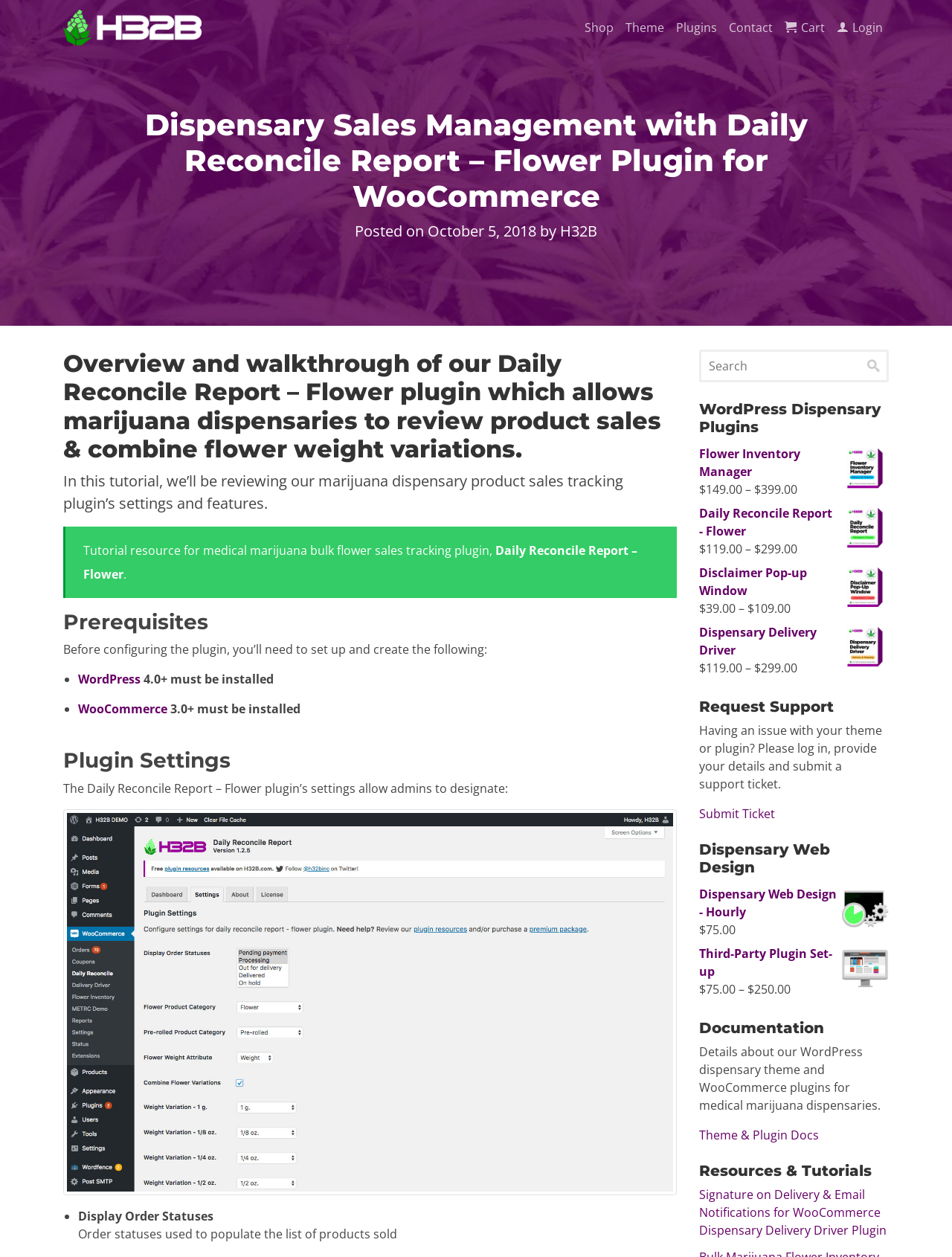Pinpoint the bounding box coordinates for the area that should be clicked to perform the following instruction: "Click on the 'Shop' link".

[0.608, 0.015, 0.651, 0.028]